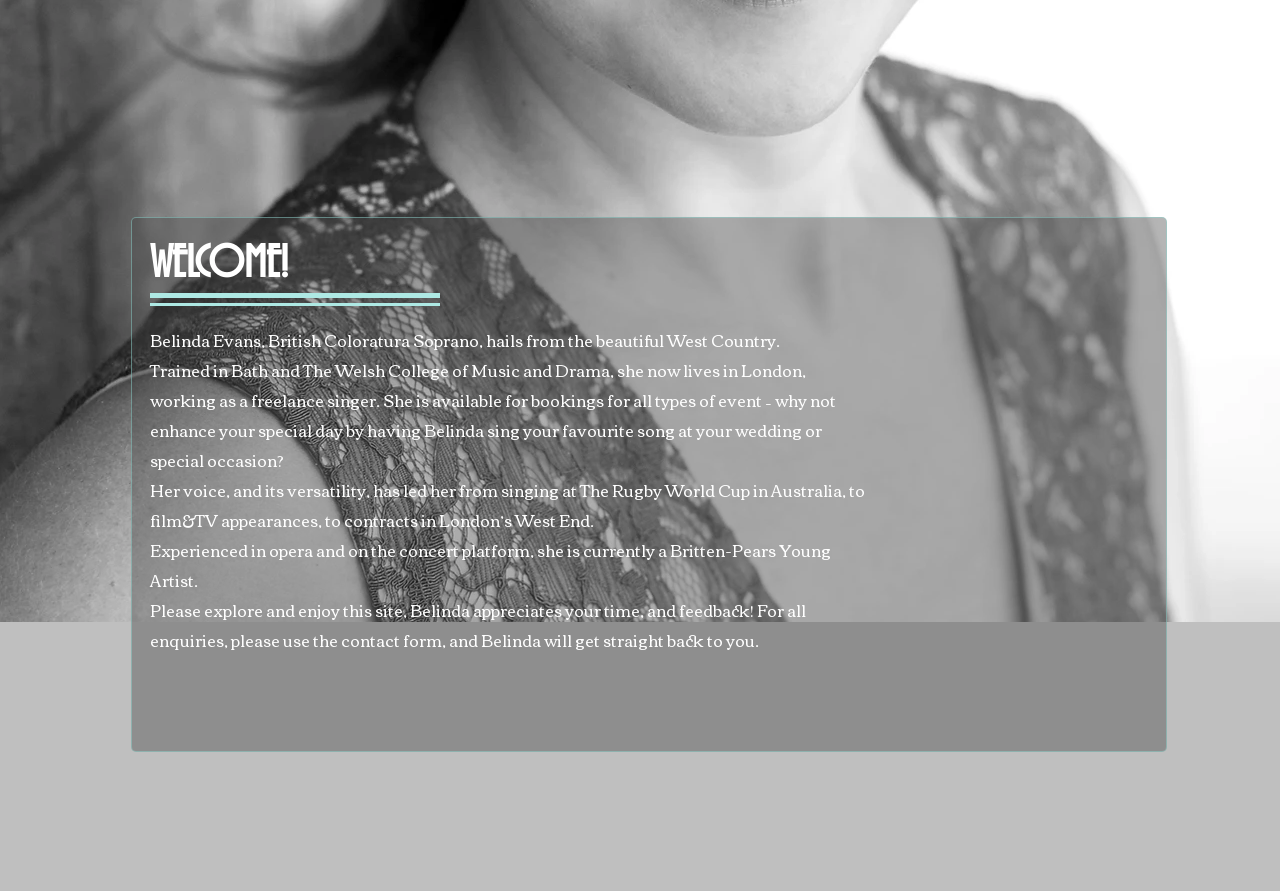Bounding box coordinates are specified in the format (top-left x, top-left y, bottom-right x, bottom-right y). All values are floating point numbers bounded between 0 and 1. Please provide the bounding box coordinate of the region this sentence describes: aria-label="Wix Twitter page"

[0.827, 0.844, 0.883, 0.924]